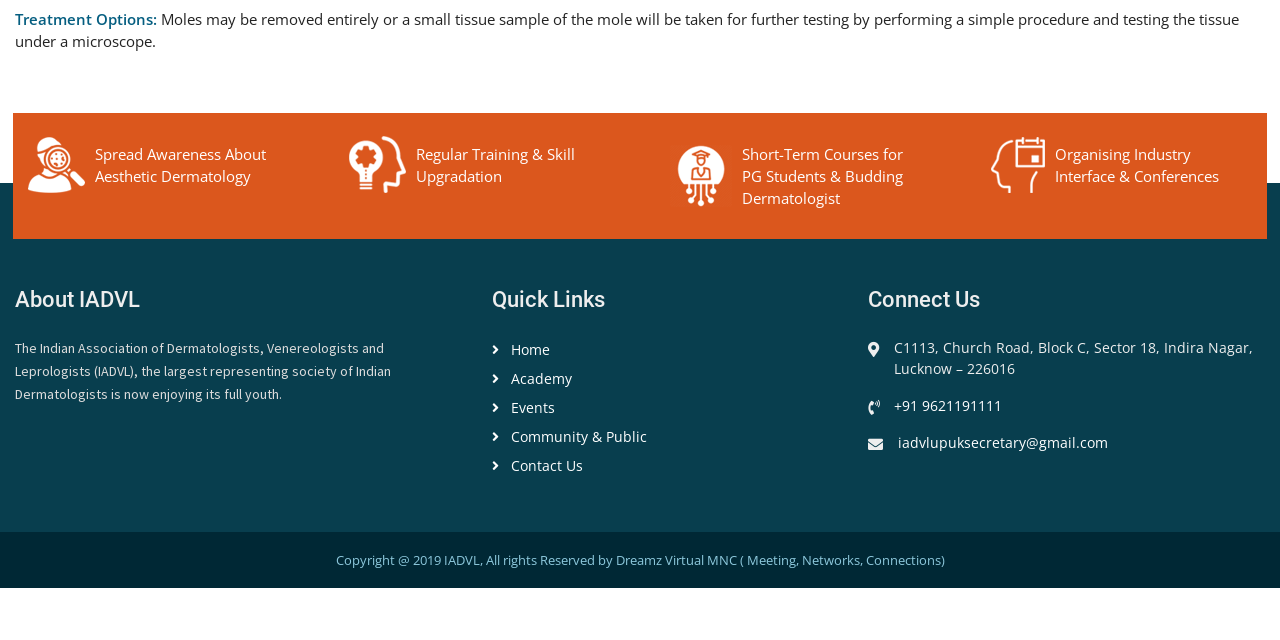Determine the bounding box coordinates (top-left x, top-left y, bottom-right x, bottom-right y) of the UI element described in the following text: Events

[0.384, 0.622, 0.433, 0.652]